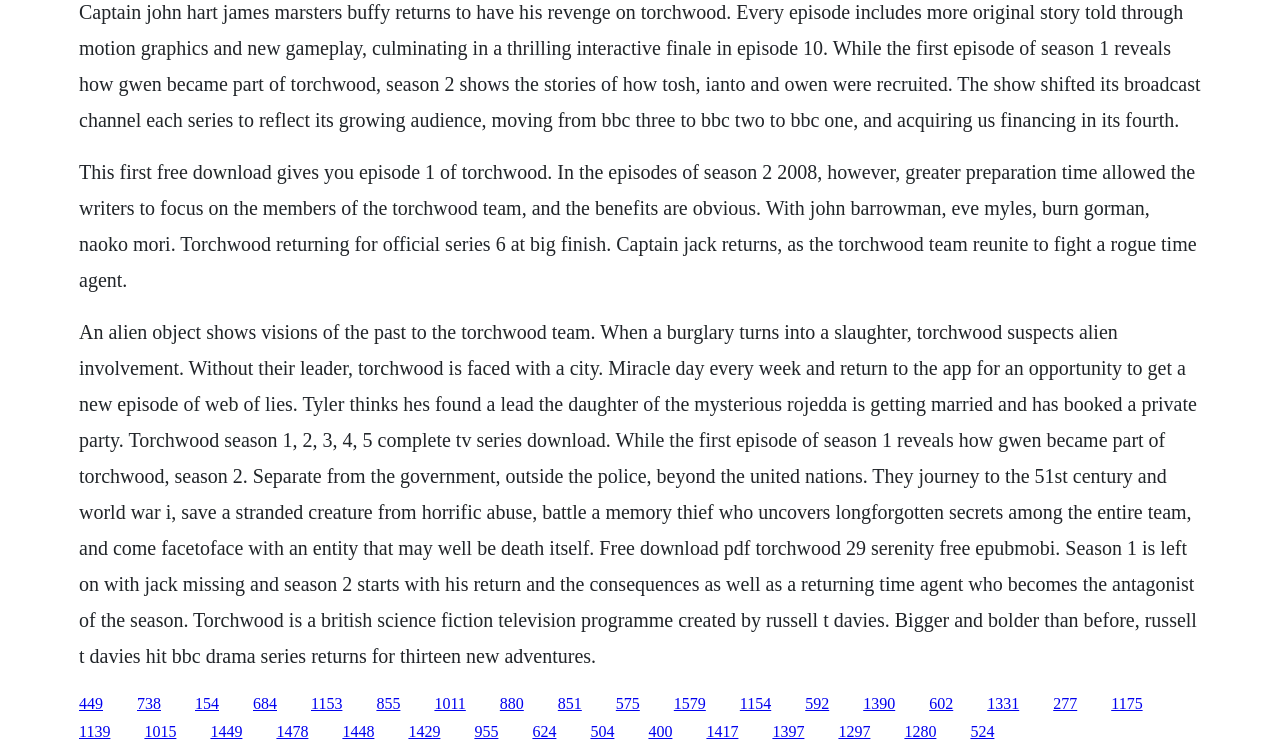What is the role of Captain Jack in Torchwood?
Based on the image, give a one-word or short phrase answer.

Leader